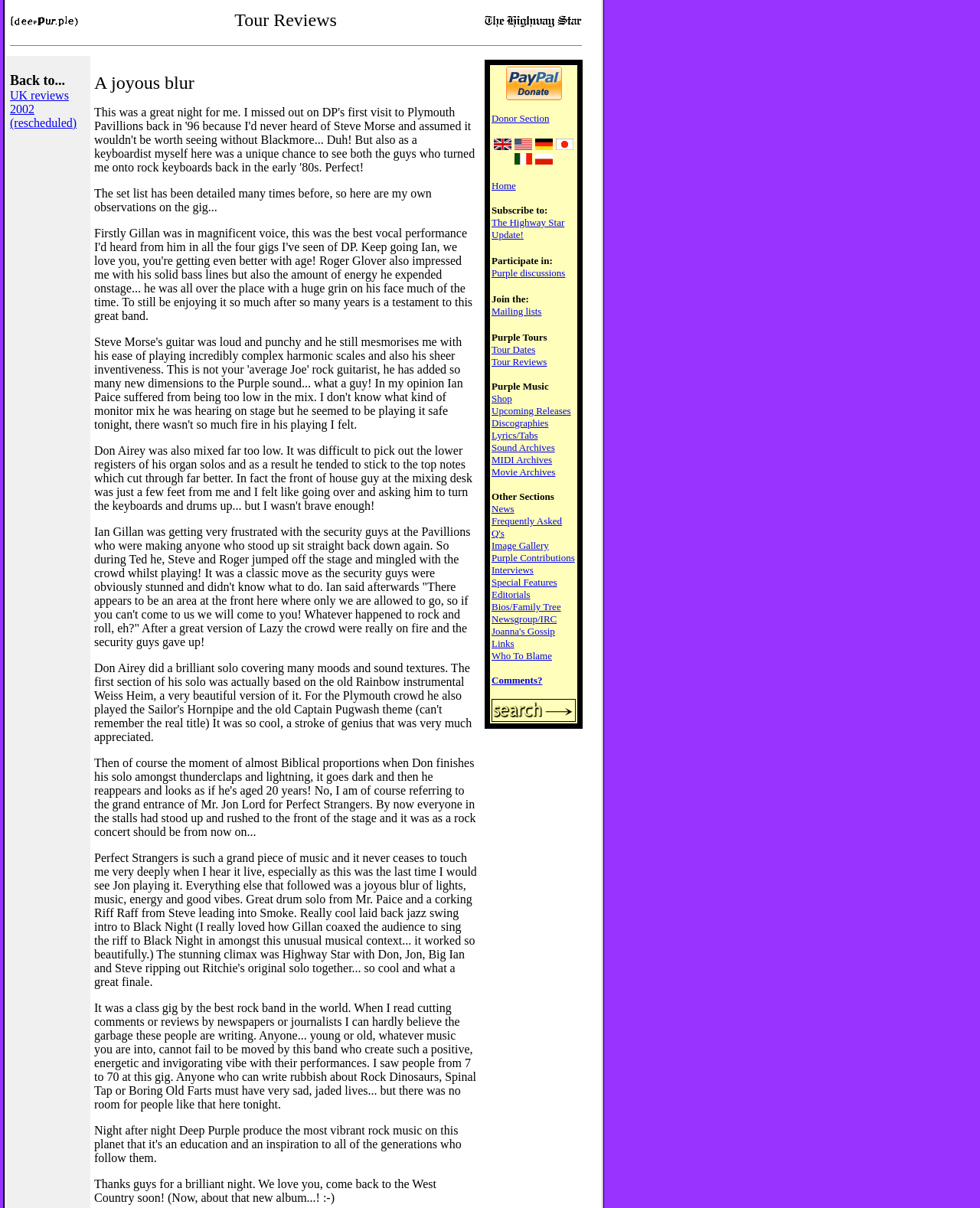Locate the bounding box coordinates of the area you need to click to fulfill this instruction: 'Visit the 'Tour Reviews' page'. The coordinates must be in the form of four float numbers ranging from 0 to 1: [left, top, right, bottom].

[0.092, 0.005, 0.491, 0.029]